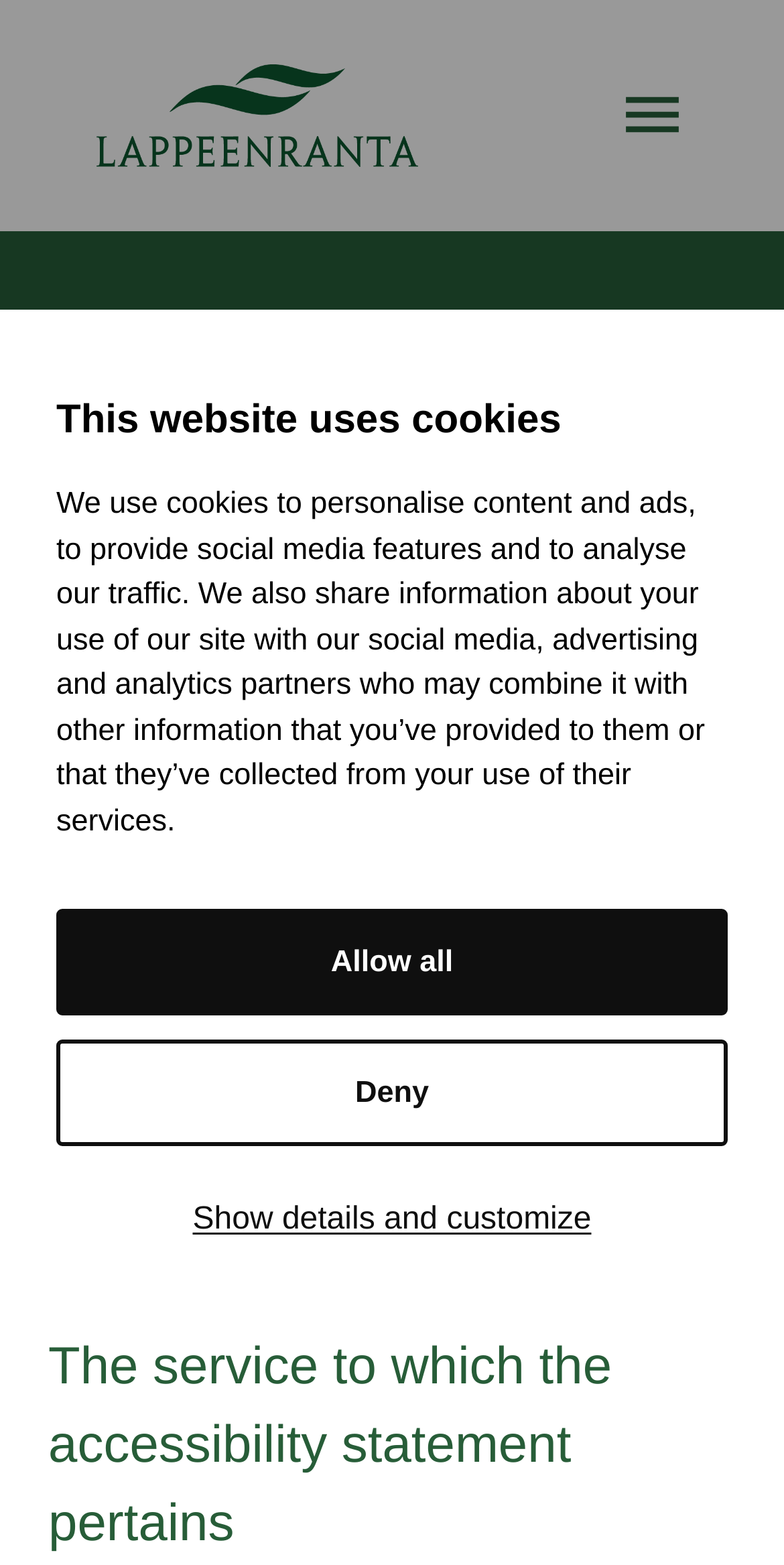With reference to the screenshot, provide a detailed response to the question below:
What is the name of the organisation mentioned on the webpage?

The organisation mentioned on the webpage is the City of Lappeenranta, which is part of the Vitality and Urban Development, Greenreality services. This information is provided as part of the accessibility statement.